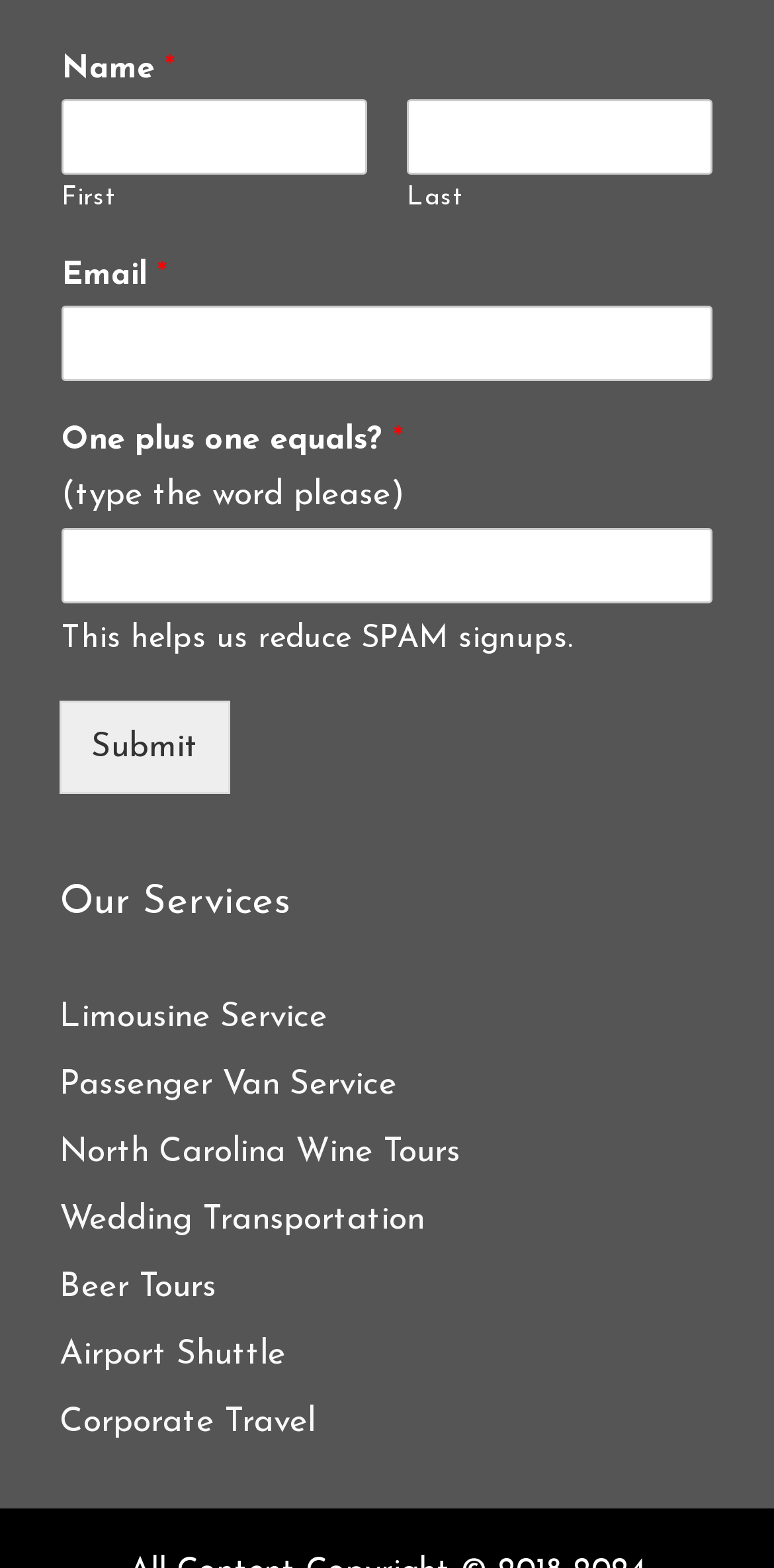Kindly determine the bounding box coordinates of the area that needs to be clicked to fulfill this instruction: "Enter your first name".

[0.079, 0.063, 0.474, 0.111]